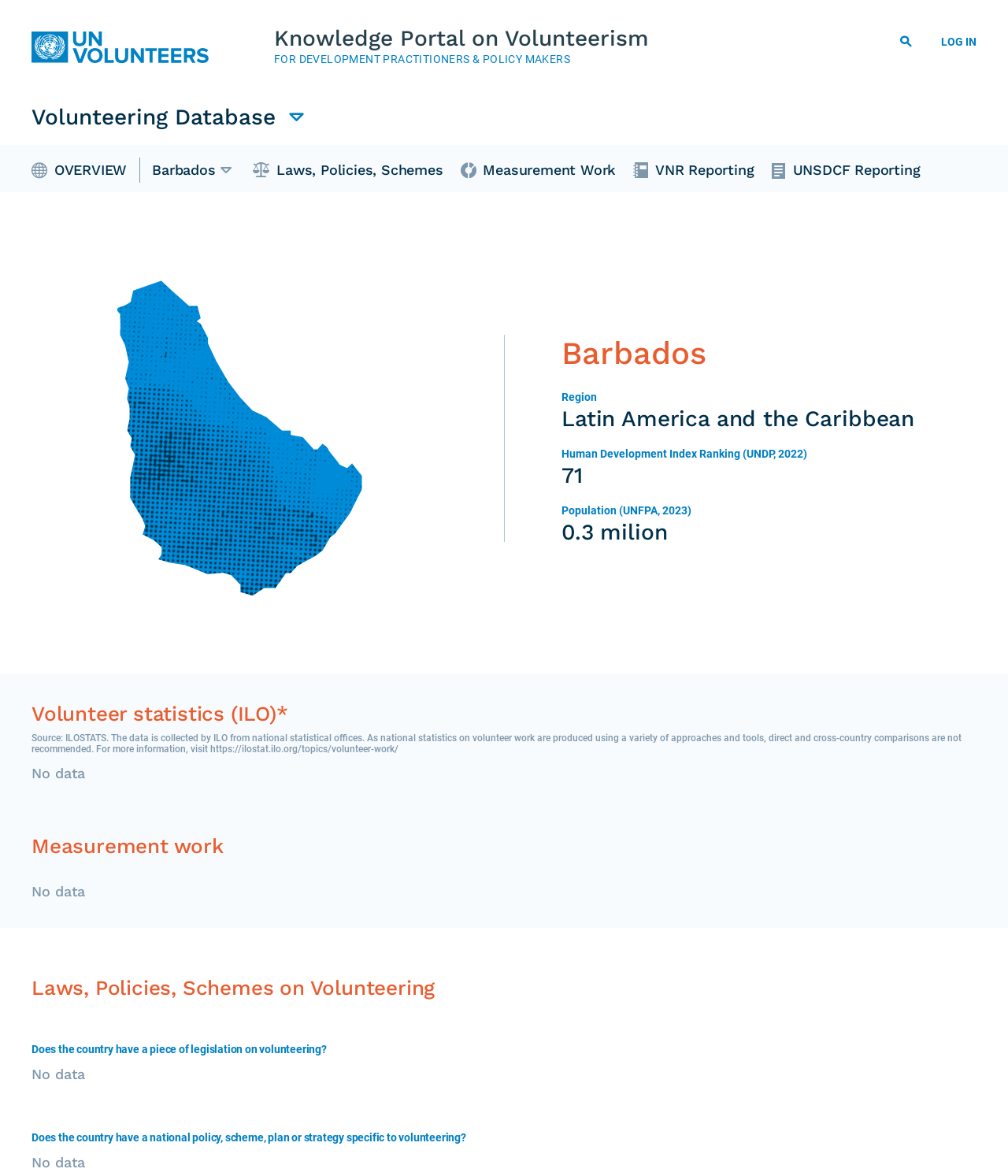Reply to the question below using a single word or brief phrase:
What is the population of Barbados?

0.3 million